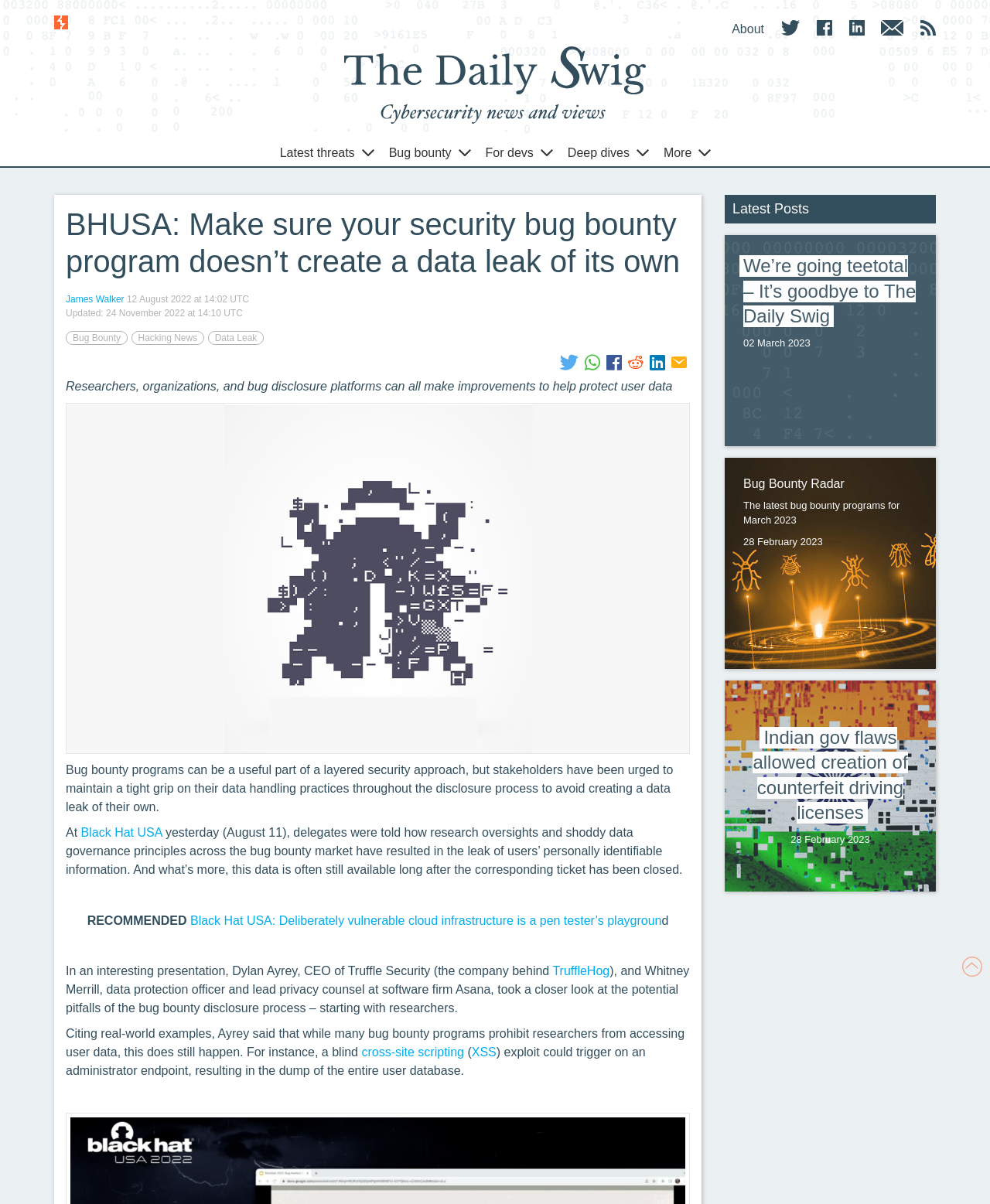Identify the bounding box coordinates of the region that needs to be clicked to carry out this instruction: "Read the article 'BHUSA: Make sure your security bug bounty program doesn’t create a data leak of its own'". Provide these coordinates as four float numbers ranging from 0 to 1, i.e., [left, top, right, bottom].

[0.066, 0.172, 0.697, 0.233]